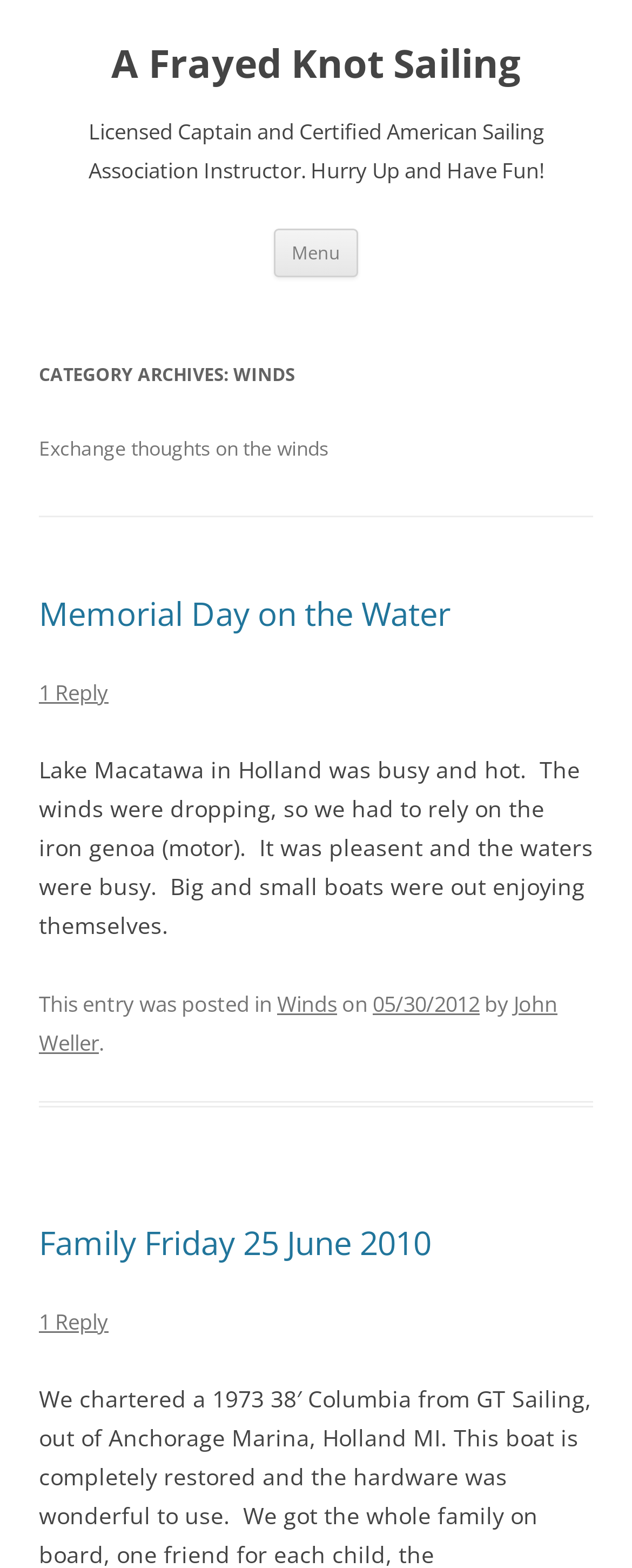Respond to the following query with just one word or a short phrase: 
How many replies are there to the Family Friday post?

1